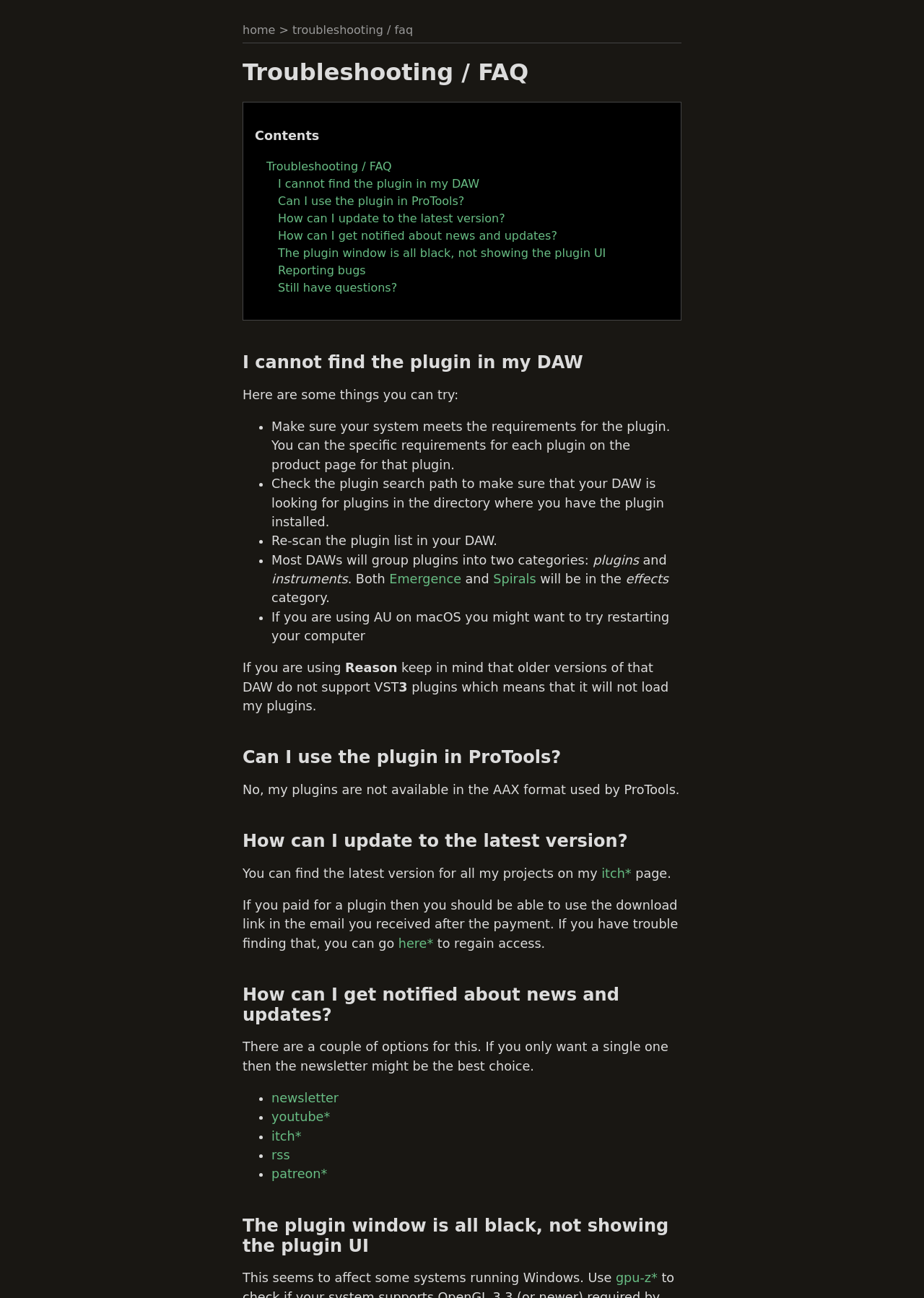Give a detailed overview of the webpage's appearance and contents.

This webpage is a troubleshooting and FAQ page for Daniel Gergely's plugins. At the top, there is a navigation bar with links to "home" and "troubleshooting / faq". Below the navigation bar, there is a heading that reads "Troubleshooting / FAQ". 

Underneath the heading, there is a table of contents with links to various troubleshooting topics, including "I cannot find the plugin in my DAW", "Can I use the plugin in ProTools?", "How can I update to the latest version?", and more.

The first topic, "I cannot find the plugin in my DAW", has a heading followed by a list of potential solutions. The solutions include making sure the system meets the plugin's requirements, checking the plugin search path, and re-scanning the plugin list in the DAW. There is also a note about how some DAWs categorize plugins into "instruments" and "effects", and that the plugins "Emergence" and "Spirals" will be in the "effects" category.

The next topic, "Can I use the plugin in ProTools?", has a heading followed by a statement that the plugins are not available in the AAX format used by ProTools.

The topic "How can I update to the latest version?" has a heading followed by a statement that the latest versions of the plugins can be found on the author's itch.io page. There is also a note about how to regain access to the download link if it has been lost.

The topic "How can I get notified about news and updates?" has a heading followed by a list of options, including subscribing to the newsletter, following the author on YouTube, following the author on itch.io, subscribing to the RSS feed, and supporting the author on Patreon.

The final topic, "The plugin window is all black, not showing the plugin UI", has a heading followed by a statement that this issue affects some Windows systems, and suggests using gpu-z to troubleshoot the issue.